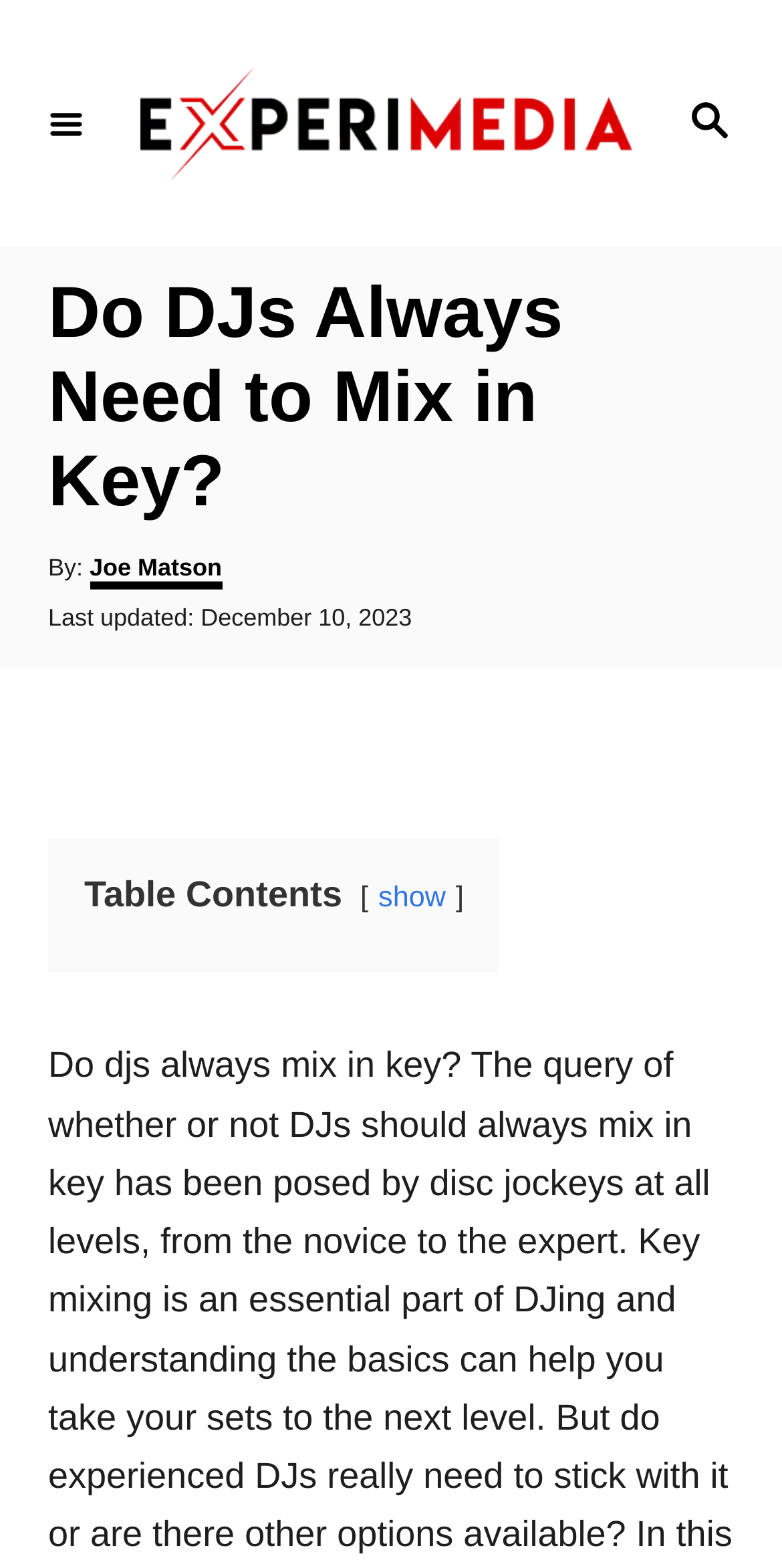Utilize the details in the image to thoroughly answer the following question: What is the website's name?

I found the website's name by looking at the top section of the webpage, where I found a link with the text 'Experimedia.net', which I assume is the website's name.